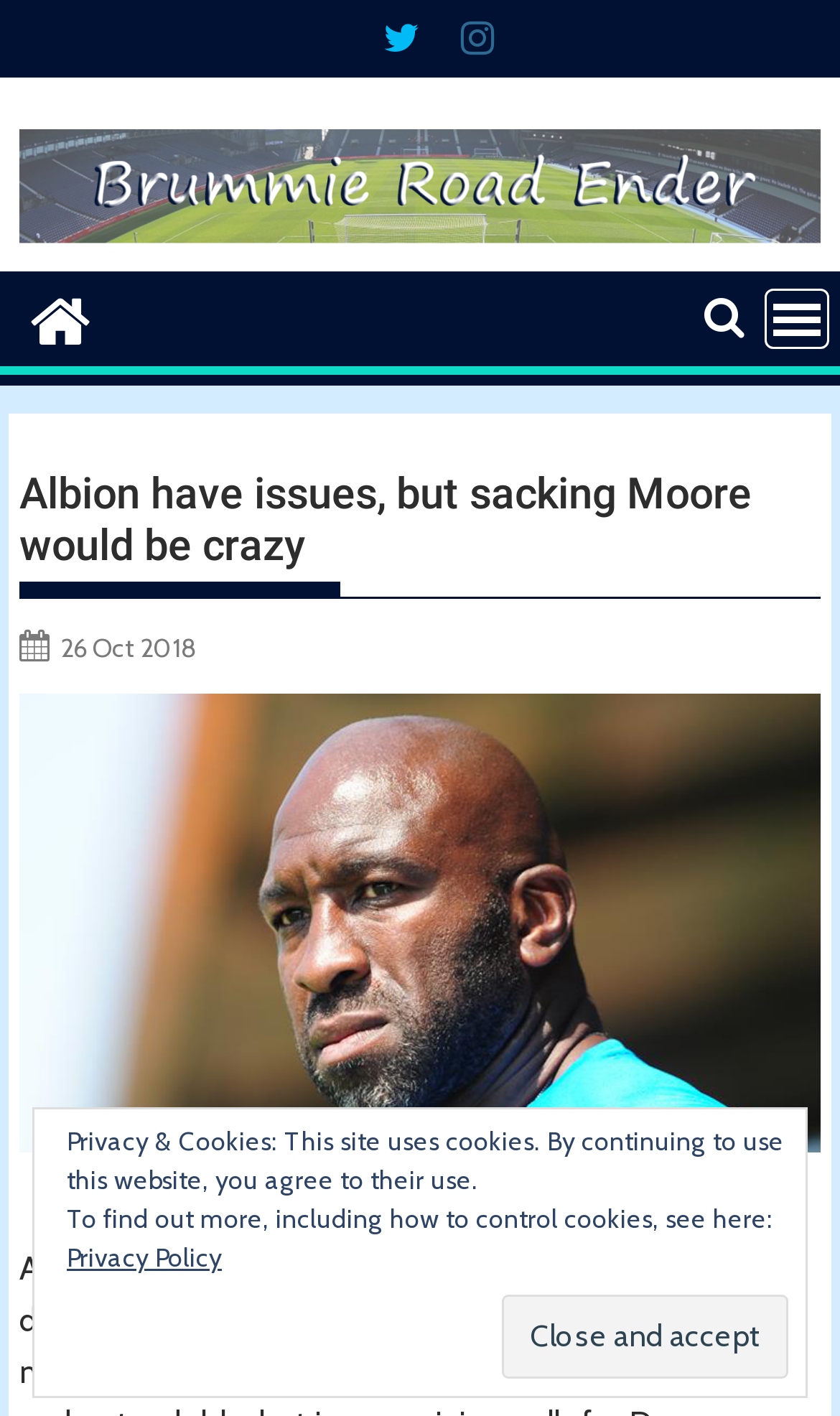Answer with a single word or phrase: 
What is the title of the article?

Albion have issues, but sacking Moore would be crazy